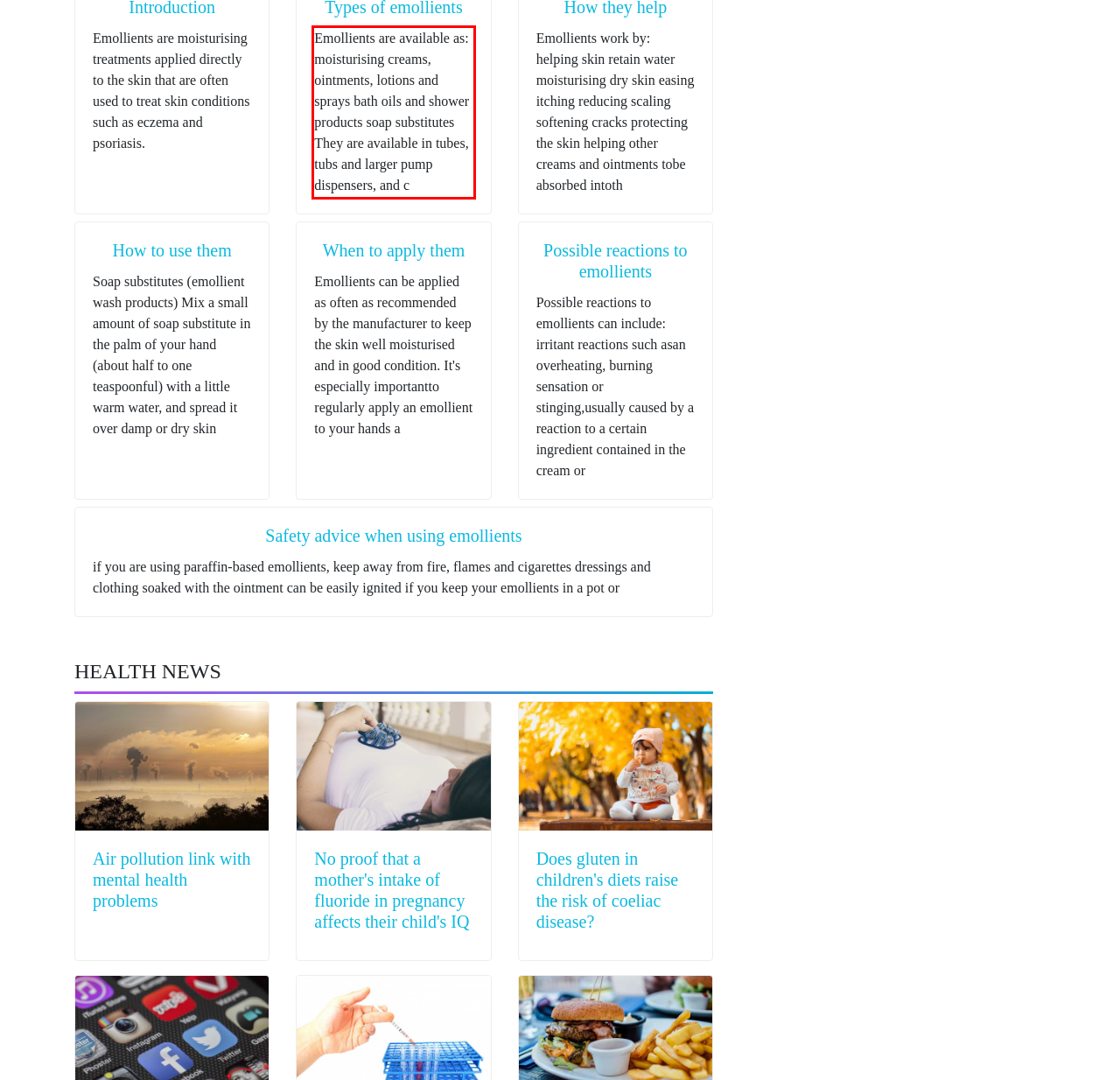Your task is to recognize and extract the text content from the UI element enclosed in the red bounding box on the webpage screenshot.

Emollients are available as: moisturising creams, ointments, lotions and sprays bath oils and shower products soap substitutes They are available in tubes, tubs and larger pump dispensers, and c